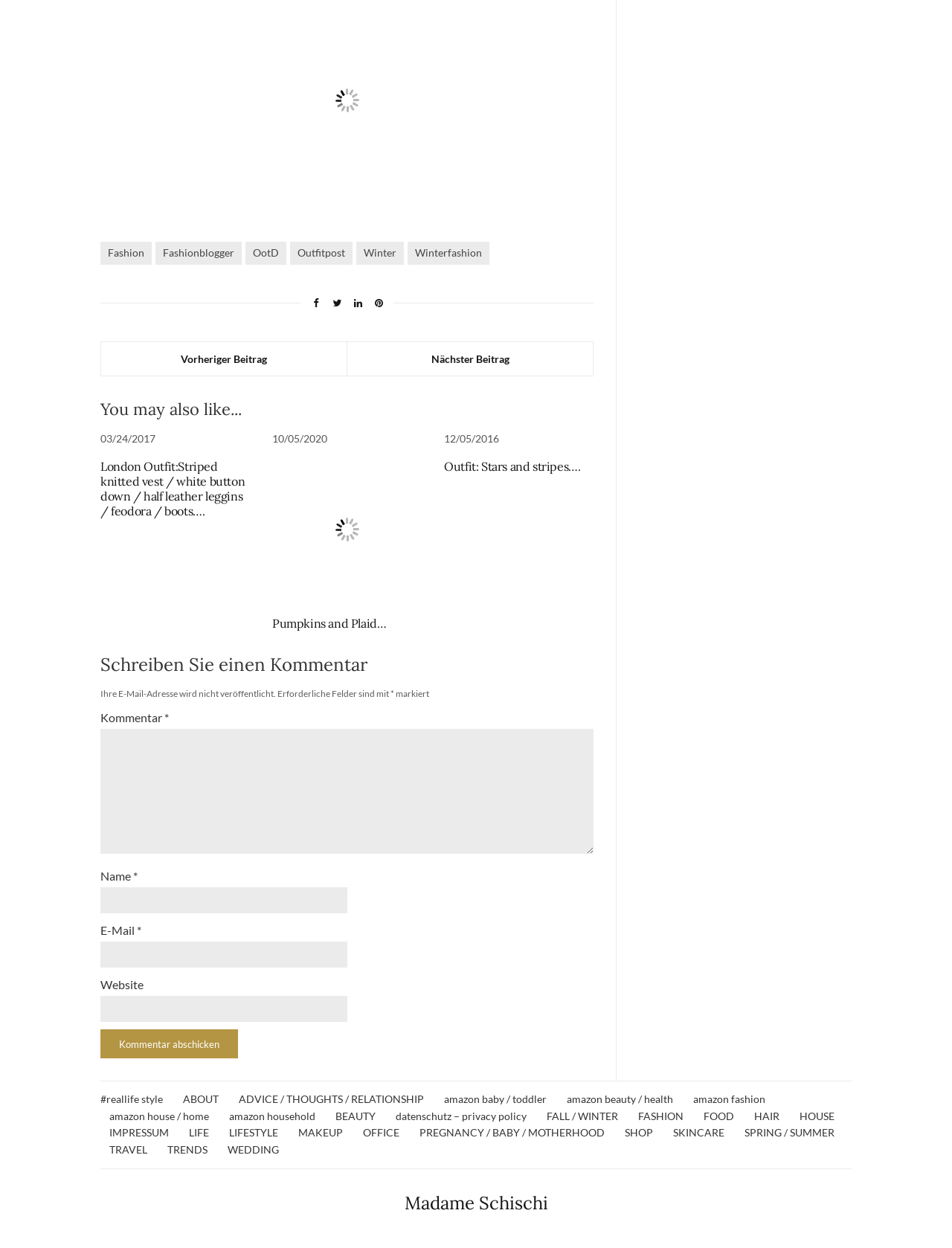Based on what you see in the screenshot, provide a thorough answer to this question: What is the purpose of the textbox with the label 'Kommentar *'?

The textbox with the label 'Kommentar *' is required and is likely used to leave a comment on the webpage. It is part of a form that also includes fields for name and email.